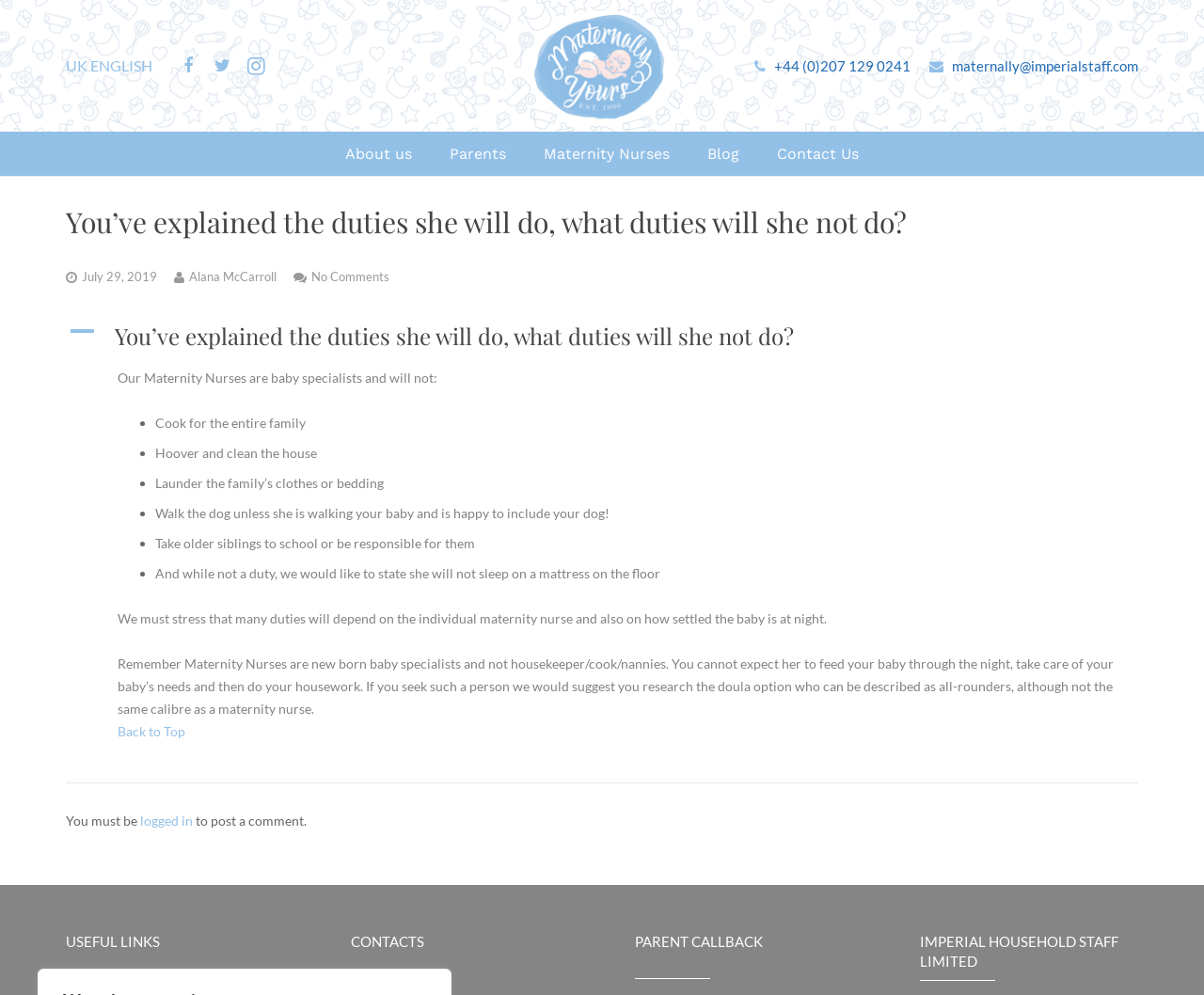Locate the bounding box coordinates of the region to be clicked to comply with the following instruction: "Add to cart". The coordinates must be four float numbers between 0 and 1, in the form [left, top, right, bottom].

None